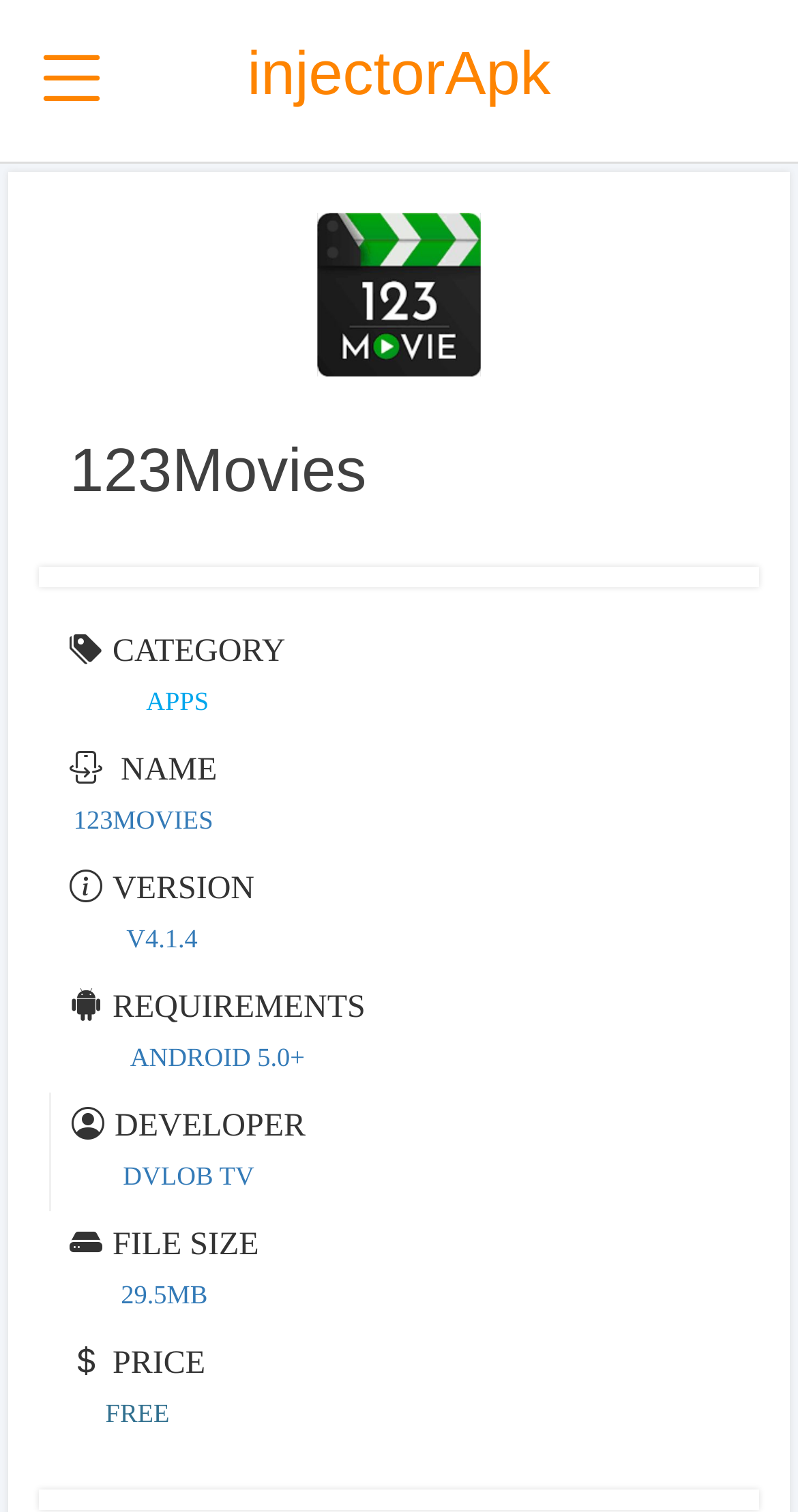What type of content can be watched on this website?
Answer the question with a single word or phrase, referring to the image.

Movies and TV shows